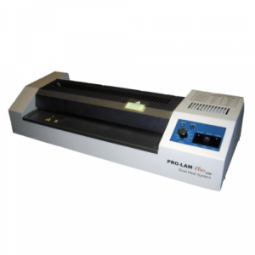What is the purpose of the ProLam Plus 330?
Using the image provided, answer with just one word or phrase.

Lamination